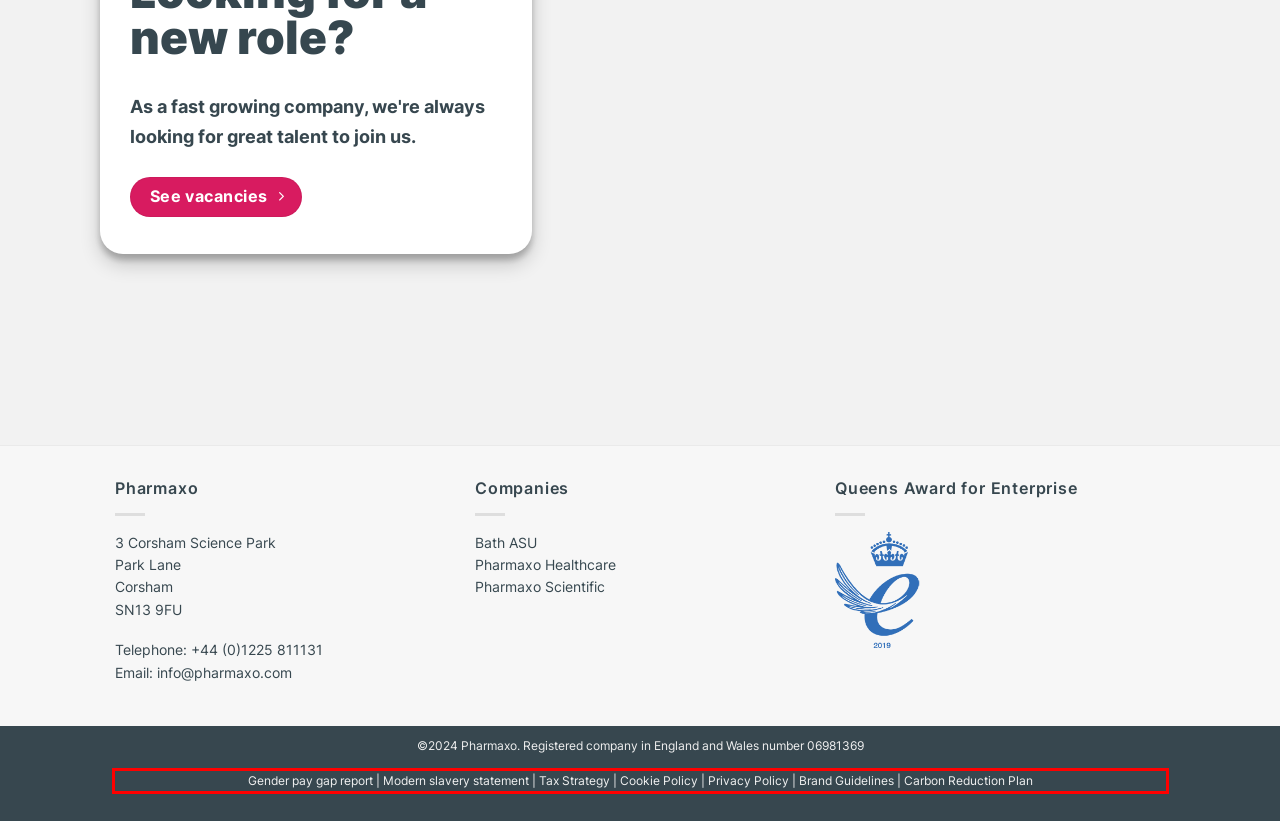Analyze the webpage screenshot and use OCR to recognize the text content in the red bounding box.

Gender pay gap report | Modern slavery statement | Tax Strategy | Cookie Policy | Privacy Policy | Brand Guidelines | Carbon Reduction Plan